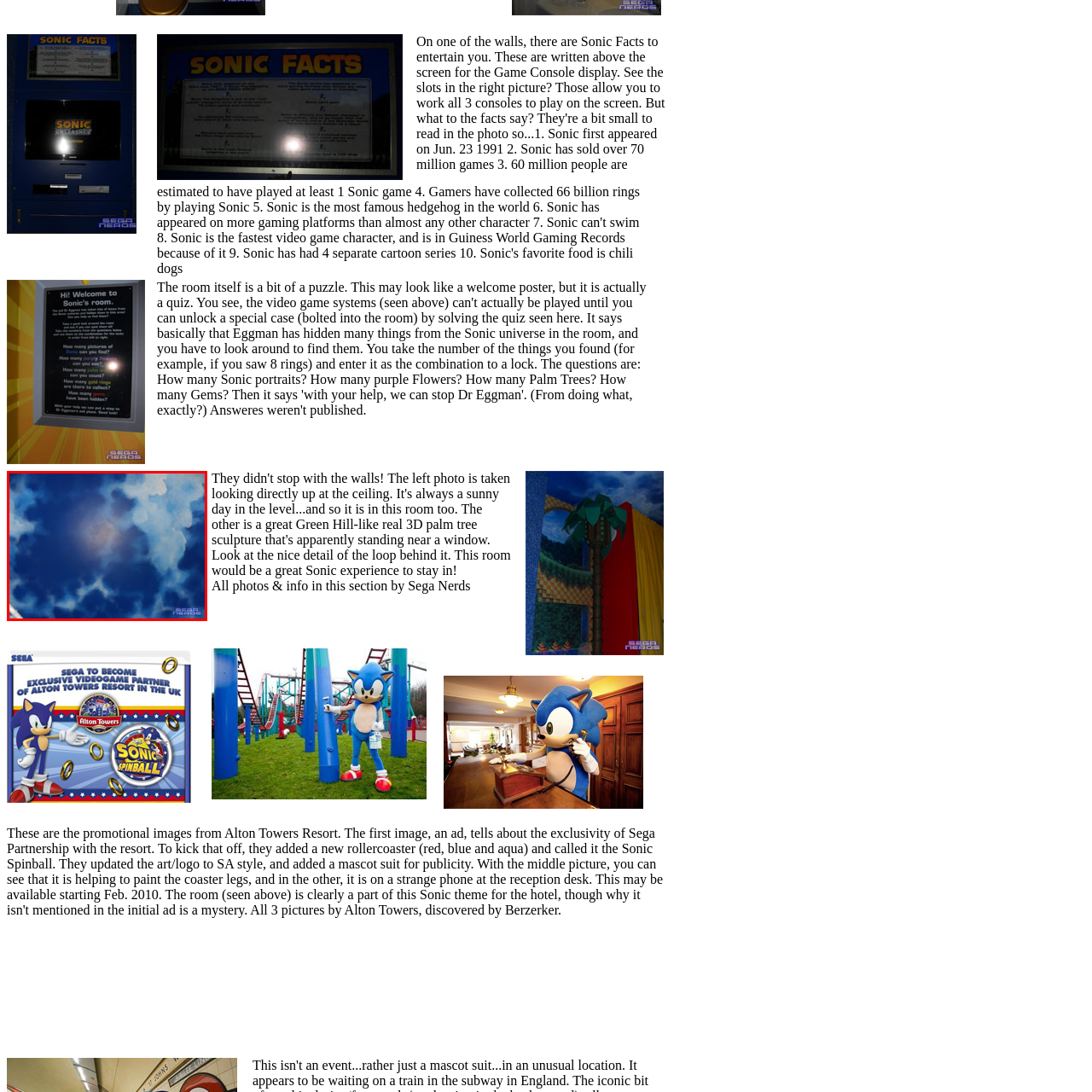Analyze the picture enclosed by the red bounding box and provide a single-word or phrase answer to this question:
Who is credited with creating the artwork?

Sega Nerds